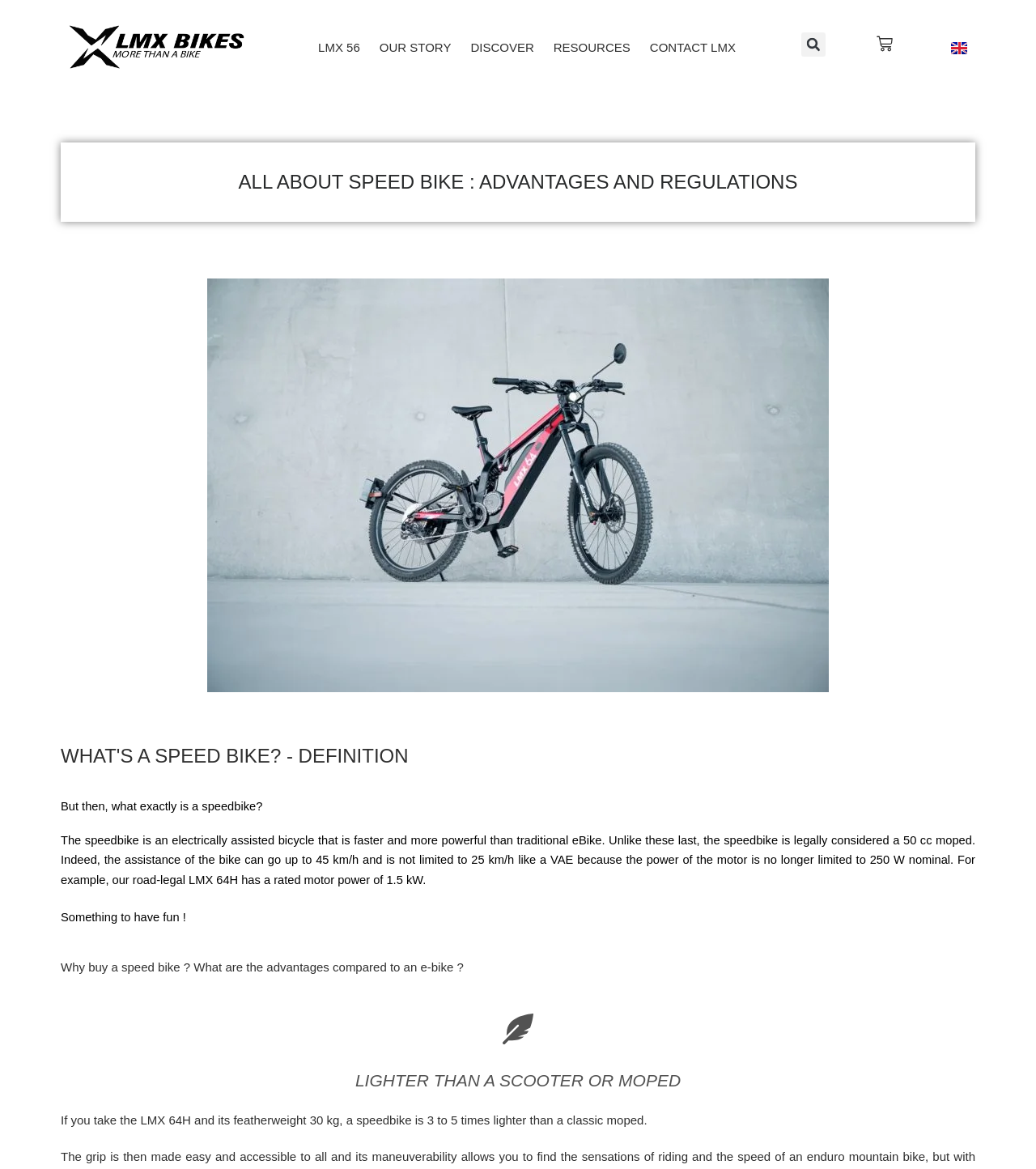Please reply to the following question using a single word or phrase: 
How many links are in the top navigation bar?

6